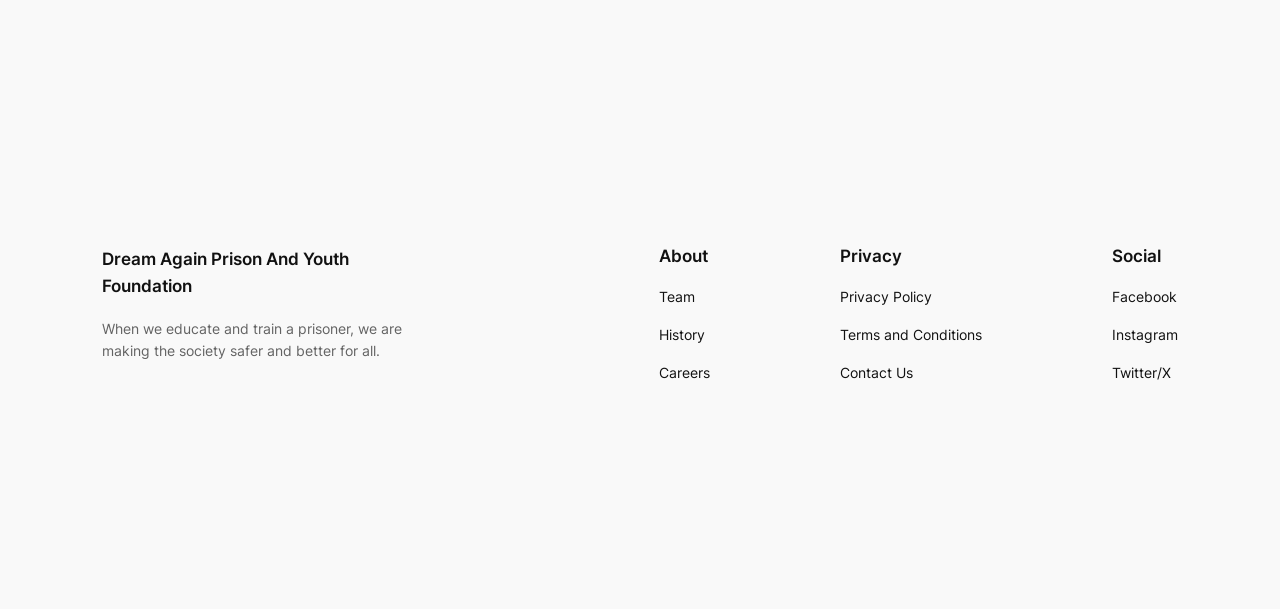Answer the question in one word or a short phrase:
What is the second menu item under 'About'?

History